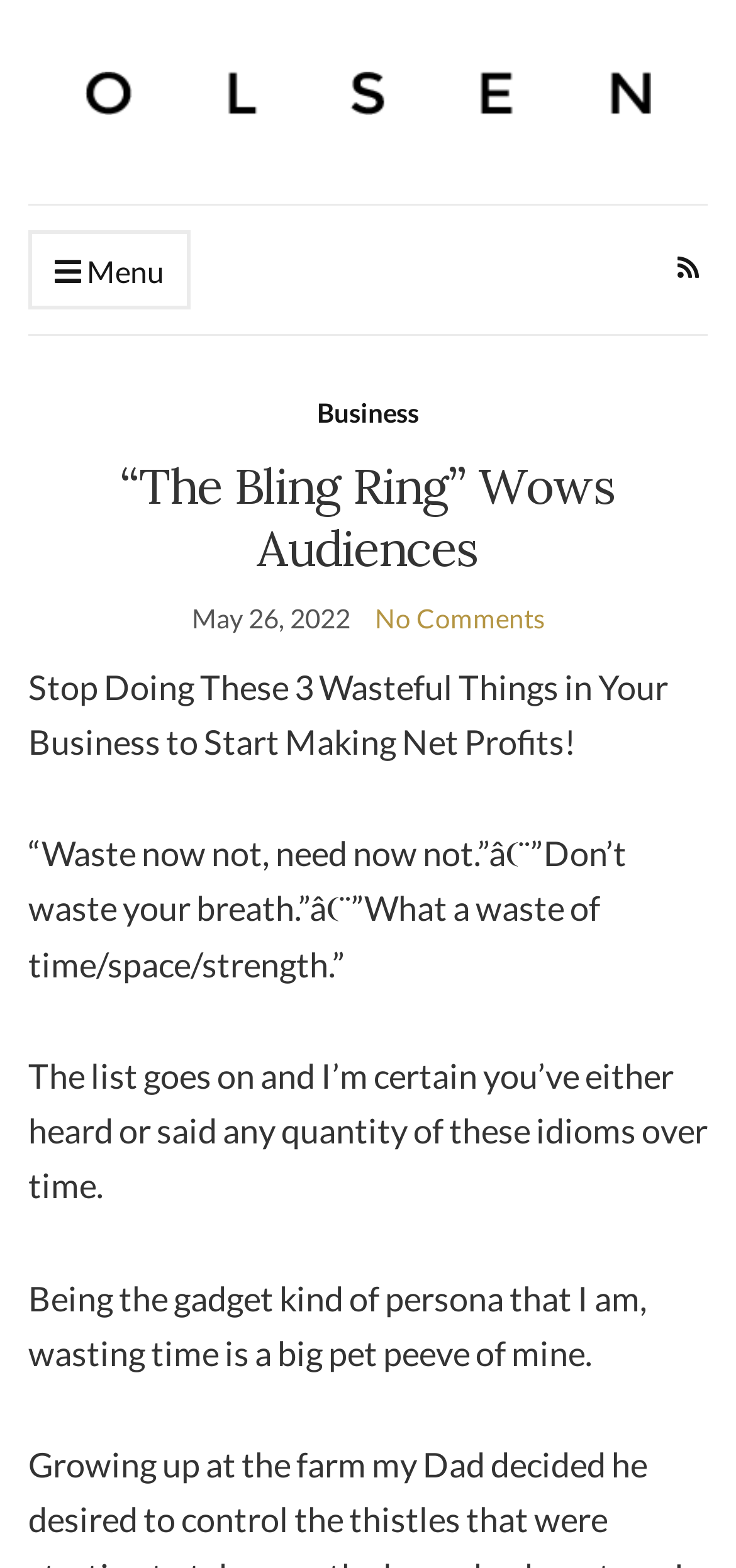What is the topic of the article?
Can you give a detailed and elaborate answer to the question?

I found the topic of the article by looking at the link element with the text 'Business', which is a child of the link element with the text ''. This suggests that the article is related to business.